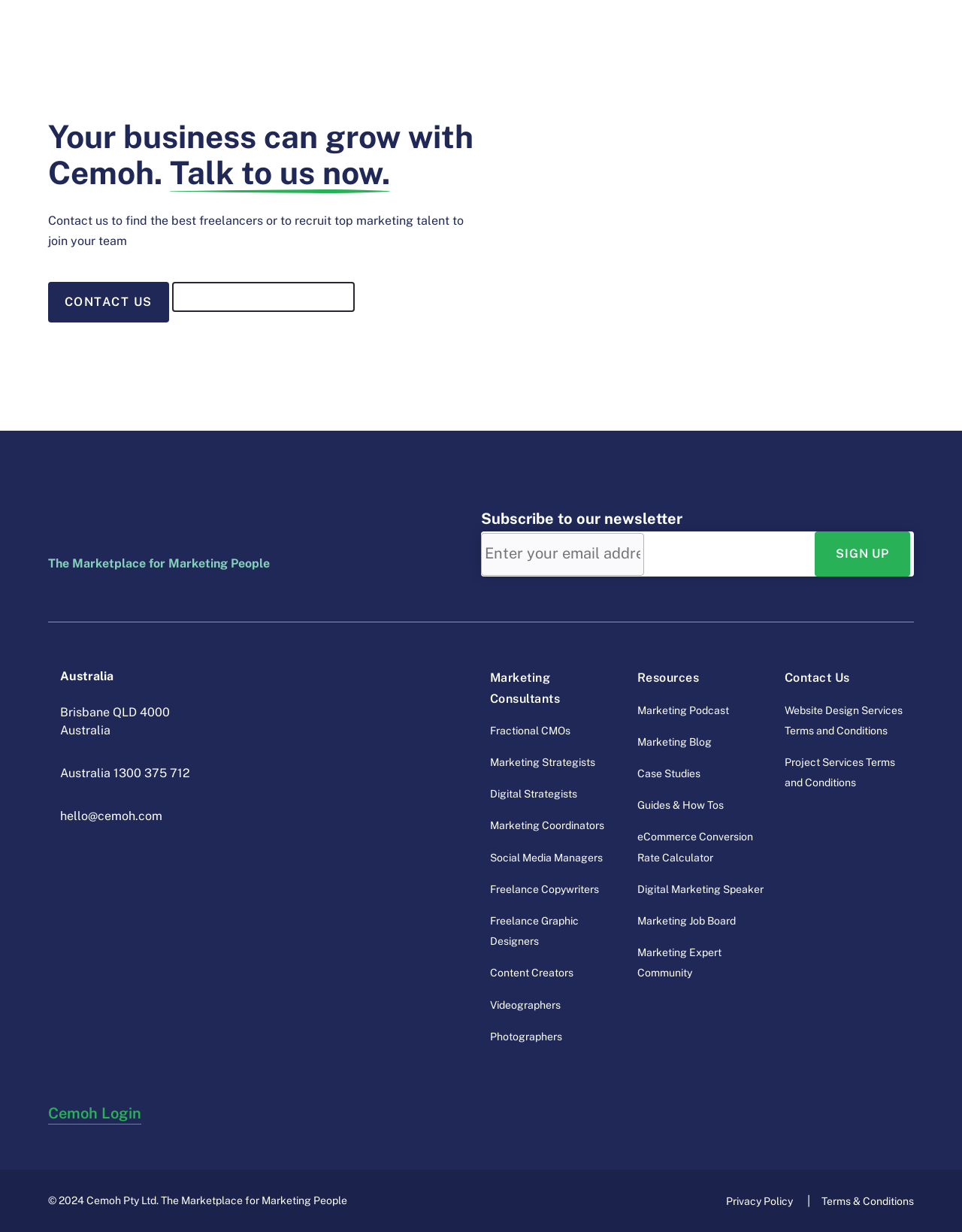Analyze the image and give a detailed response to the question:
What type of marketing professionals can be found on this platform?

The platform offers various types of marketing professionals, including Marketing Consultants, Fractional CMOs, Marketing Strategists, Digital Strategists, Marketing Coordinators, Social Media Managers, Freelance Copywriters, Freelance Graphic Designers, Content Creators, Videographers, and Photographers, as listed in the links on the webpage.